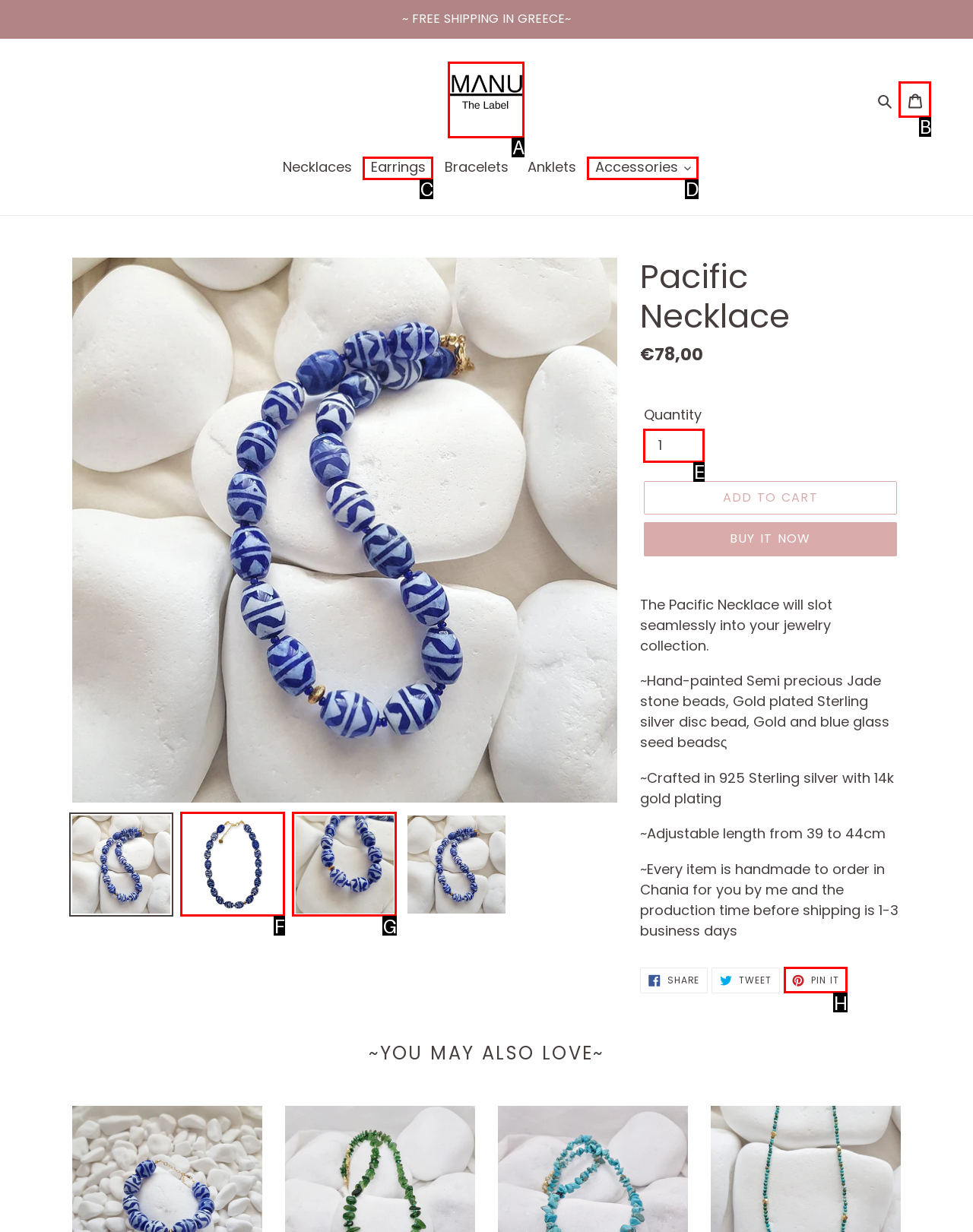Based on the description Pin it Pin on Pinterest, identify the most suitable HTML element from the options. Provide your answer as the corresponding letter.

H